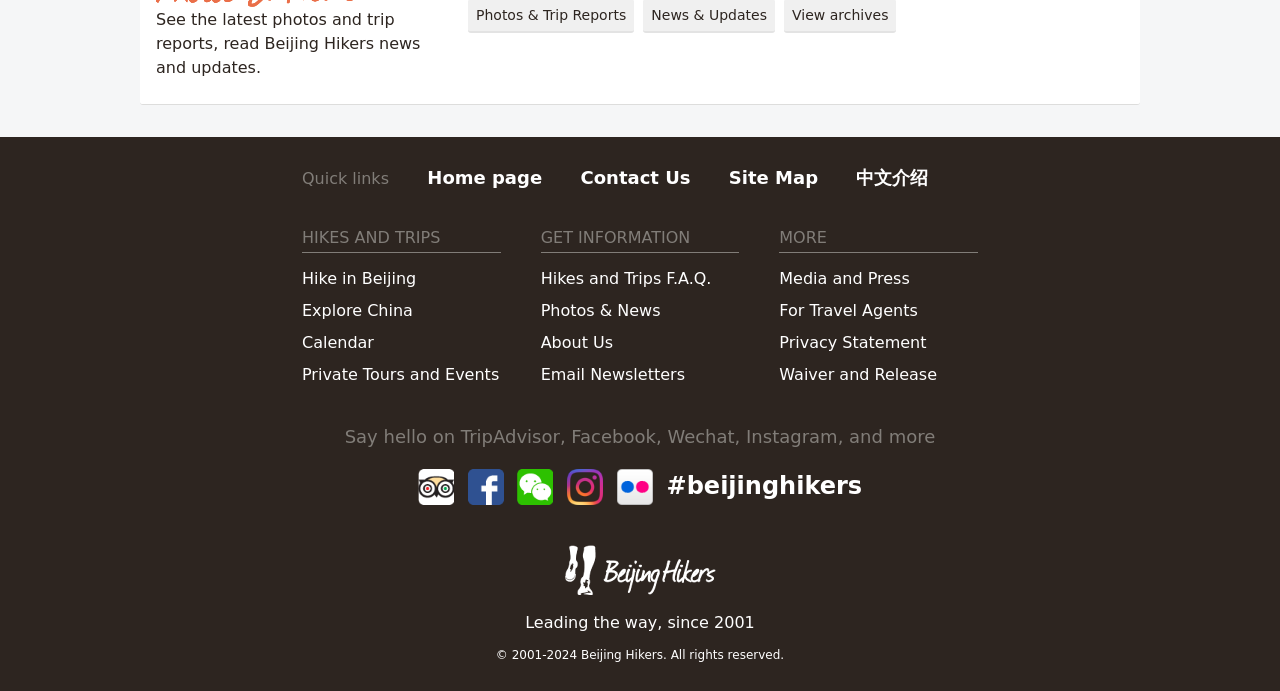What is the name of the organization behind this website?
Using the image, answer in one word or phrase.

Beijing Hikers